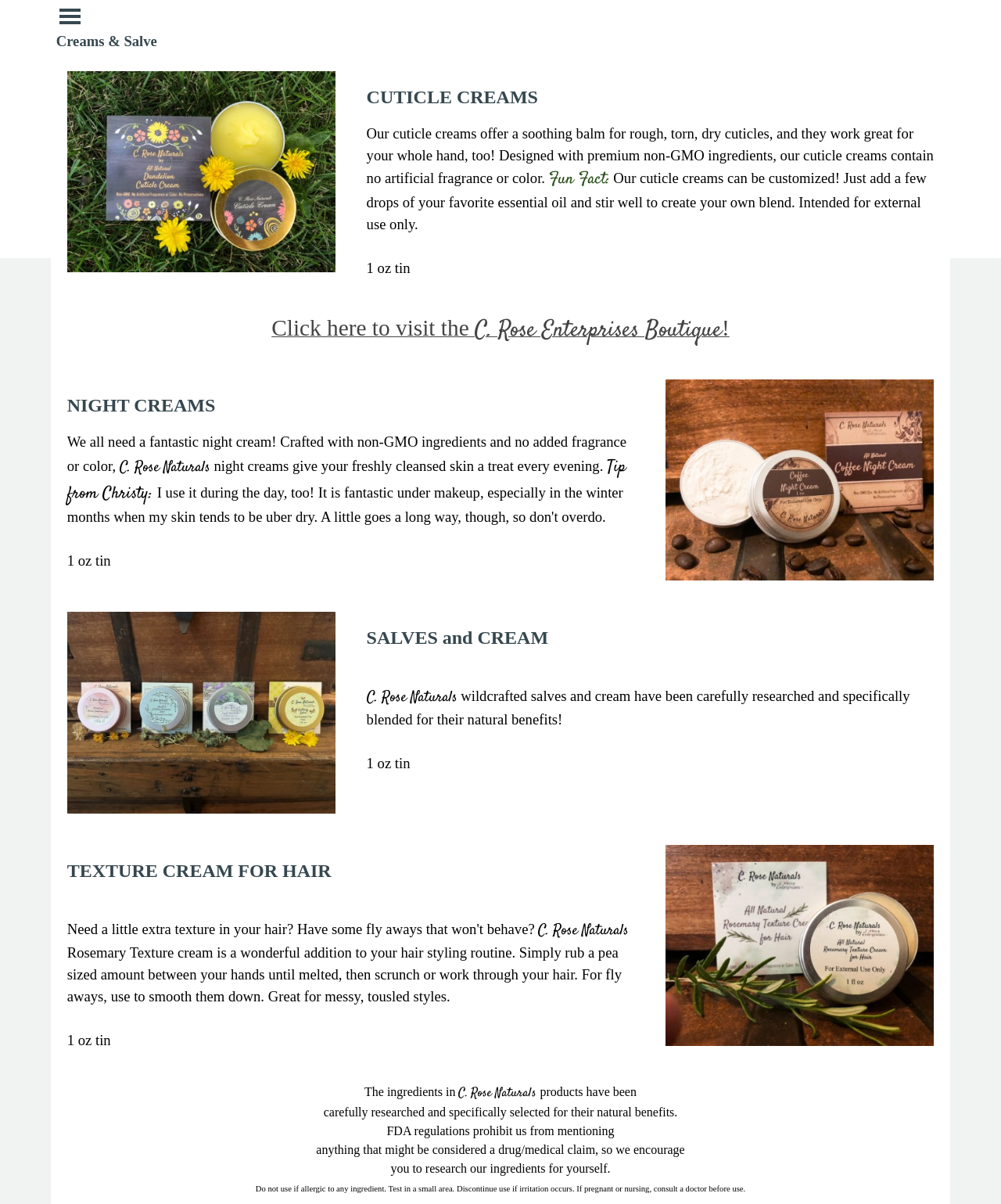Determine the bounding box for the UI element as described: "parent_node: Creams & Salve". The coordinates should be represented as four float numbers between 0 and 1, formatted as [left, top, right, bottom].

[0.051, 0.023, 0.076, 0.046]